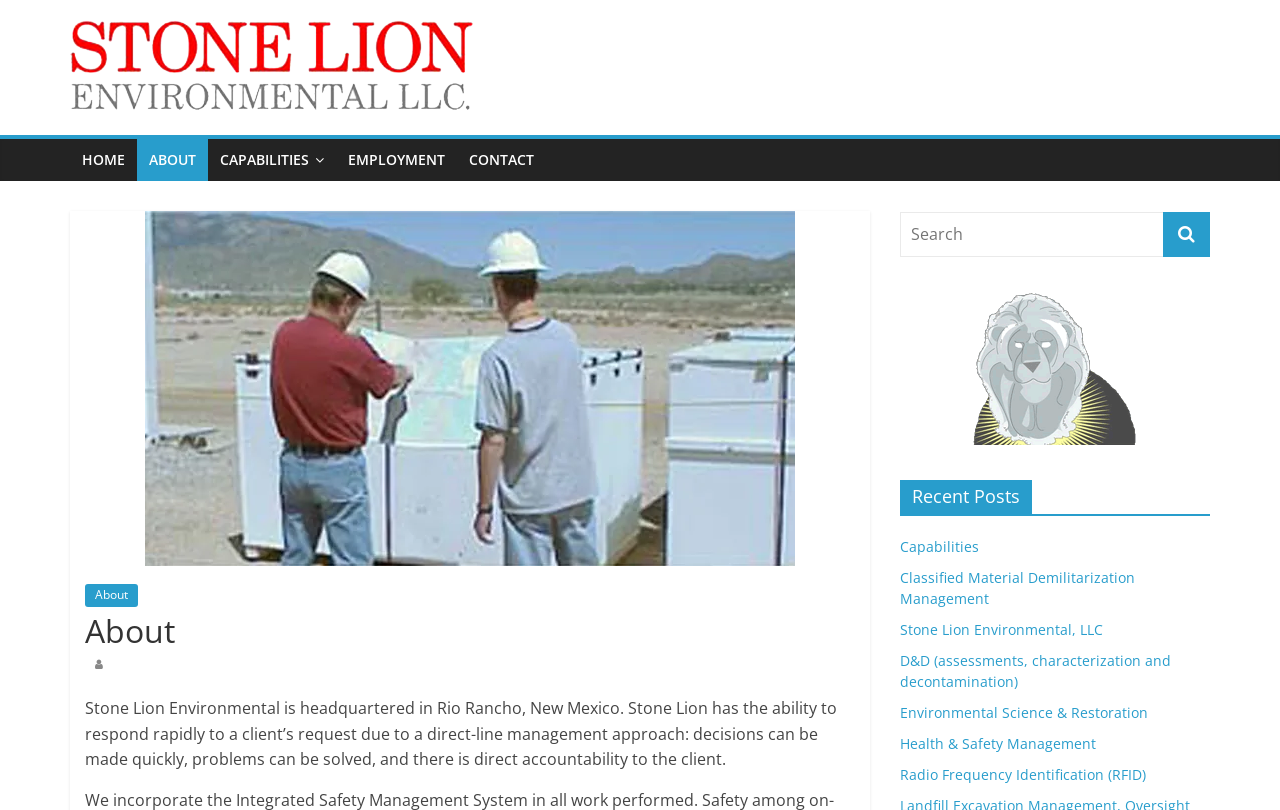Provide your answer to the question using just one word or phrase: Is there a search box on the webpage?

Yes